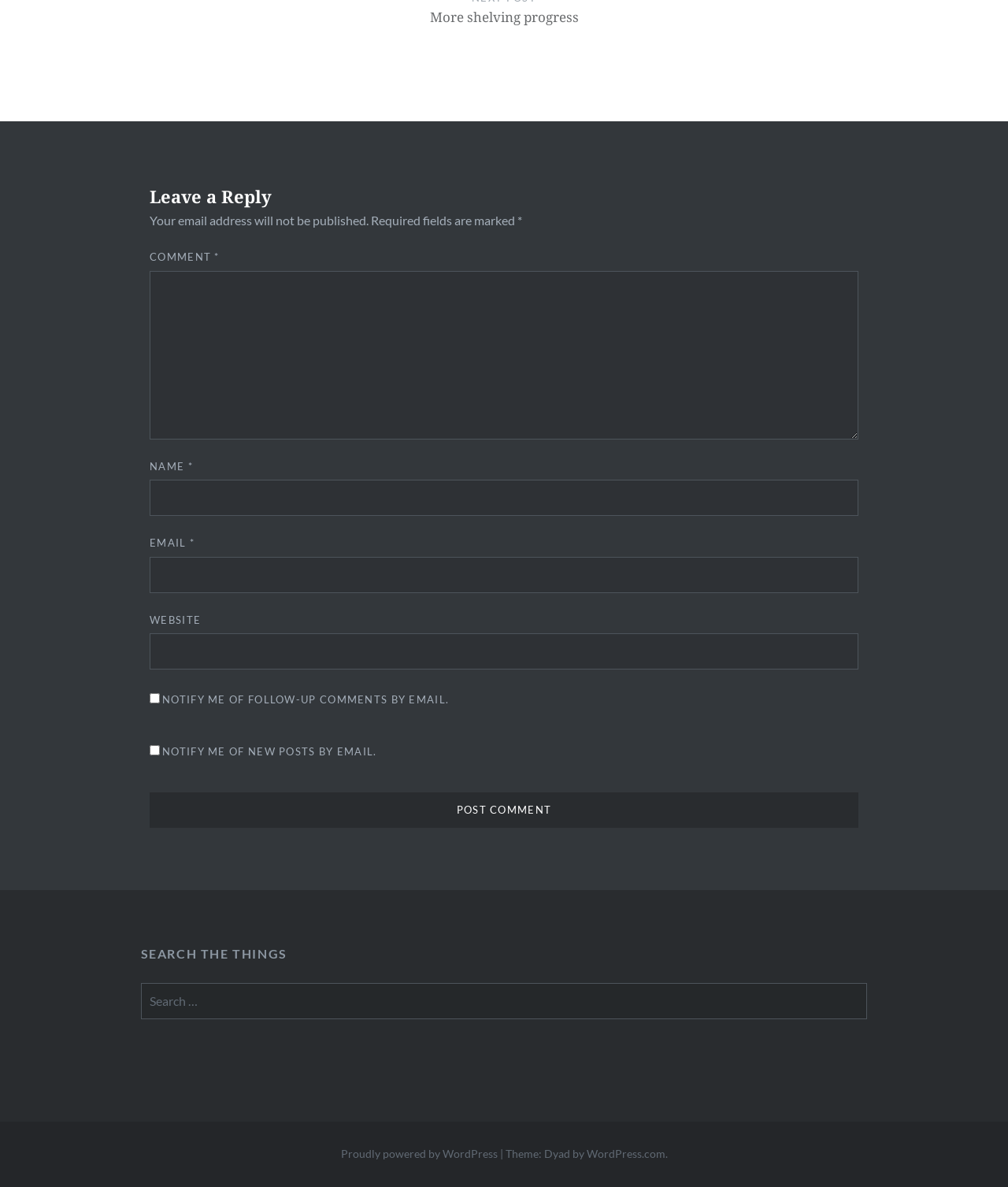Please predict the bounding box coordinates of the element's region where a click is necessary to complete the following instruction: "Enter your name". The coordinates should be represented by four float numbers between 0 and 1, i.e., [left, top, right, bottom].

[0.148, 0.404, 0.852, 0.435]